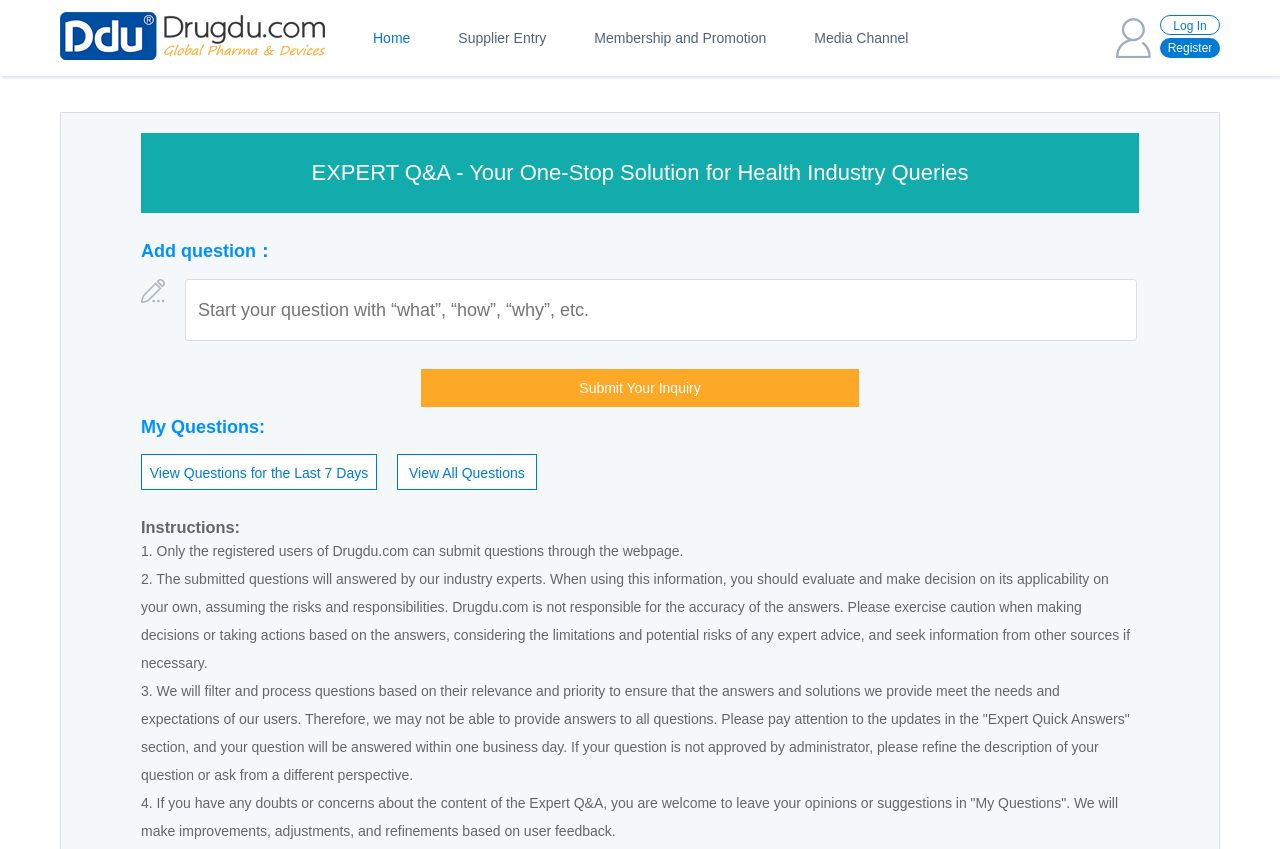Where can users provide feedback on the Expert Q&A?
Please provide a comprehensive answer based on the details in the screenshot.

The webpage provides a section called 'My Questions' where users can leave their opinions or suggestions about the Expert Q&A, allowing users to provide feedback and contribute to the improvement of the platform.